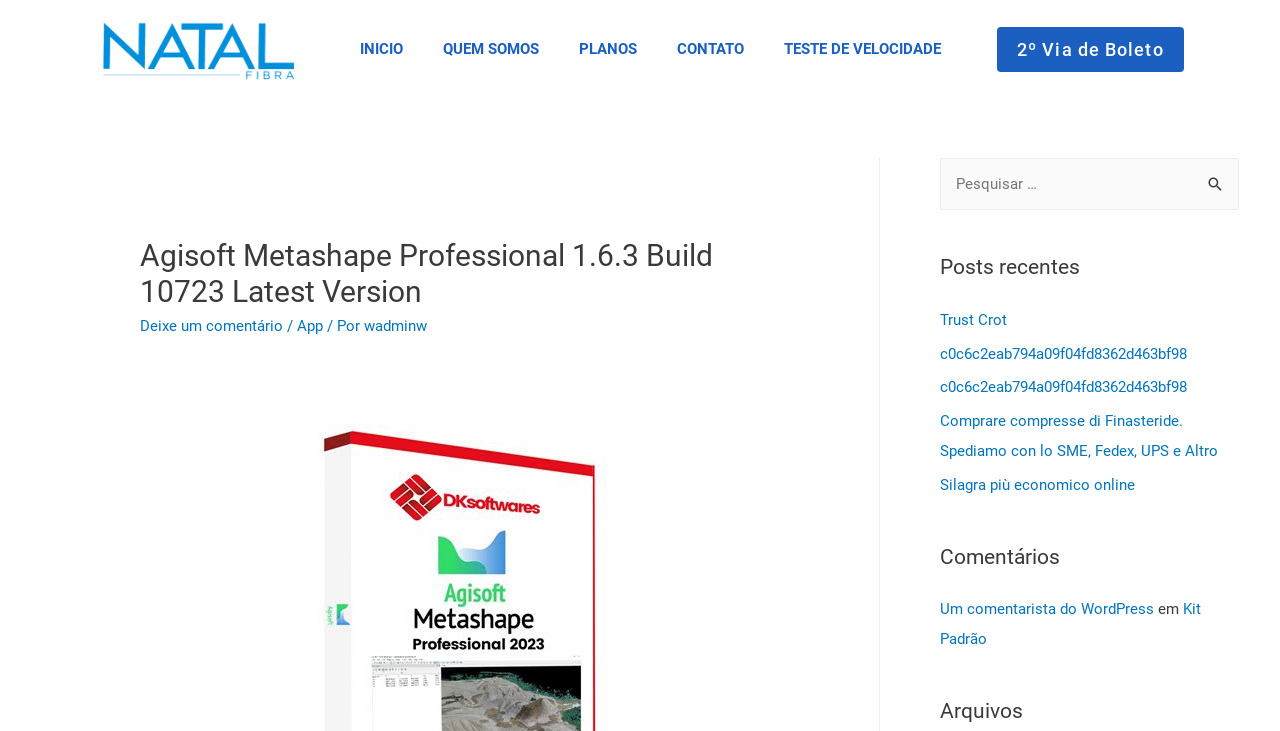What is the purpose of the button '2º Via de Boleto'?
Using the image, respond with a single word or phrase.

Unknown